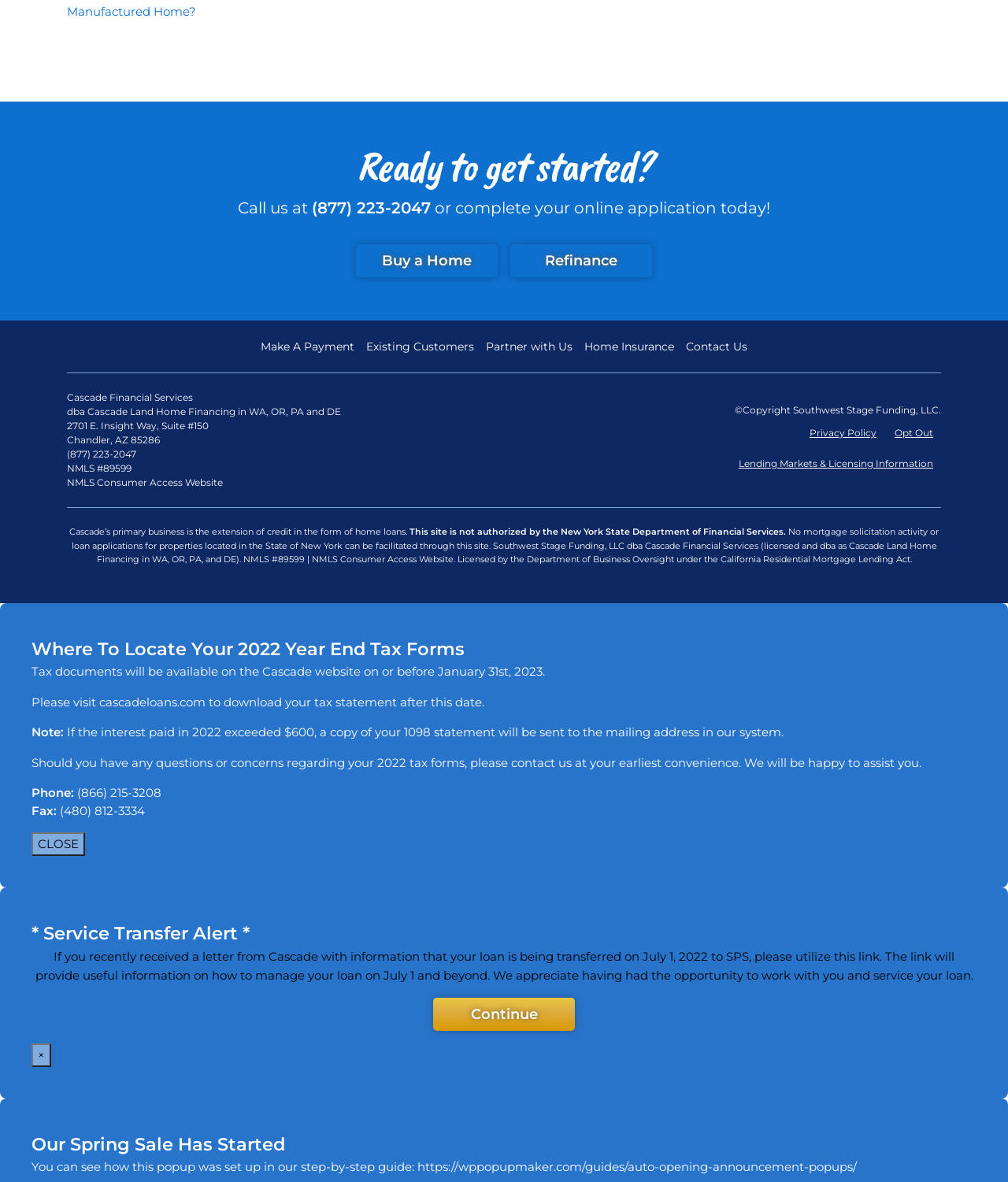Respond to the question below with a single word or phrase:
What is the address of the company?

2701 E. Insight Way, Suite #150, Chandler, AZ 85286